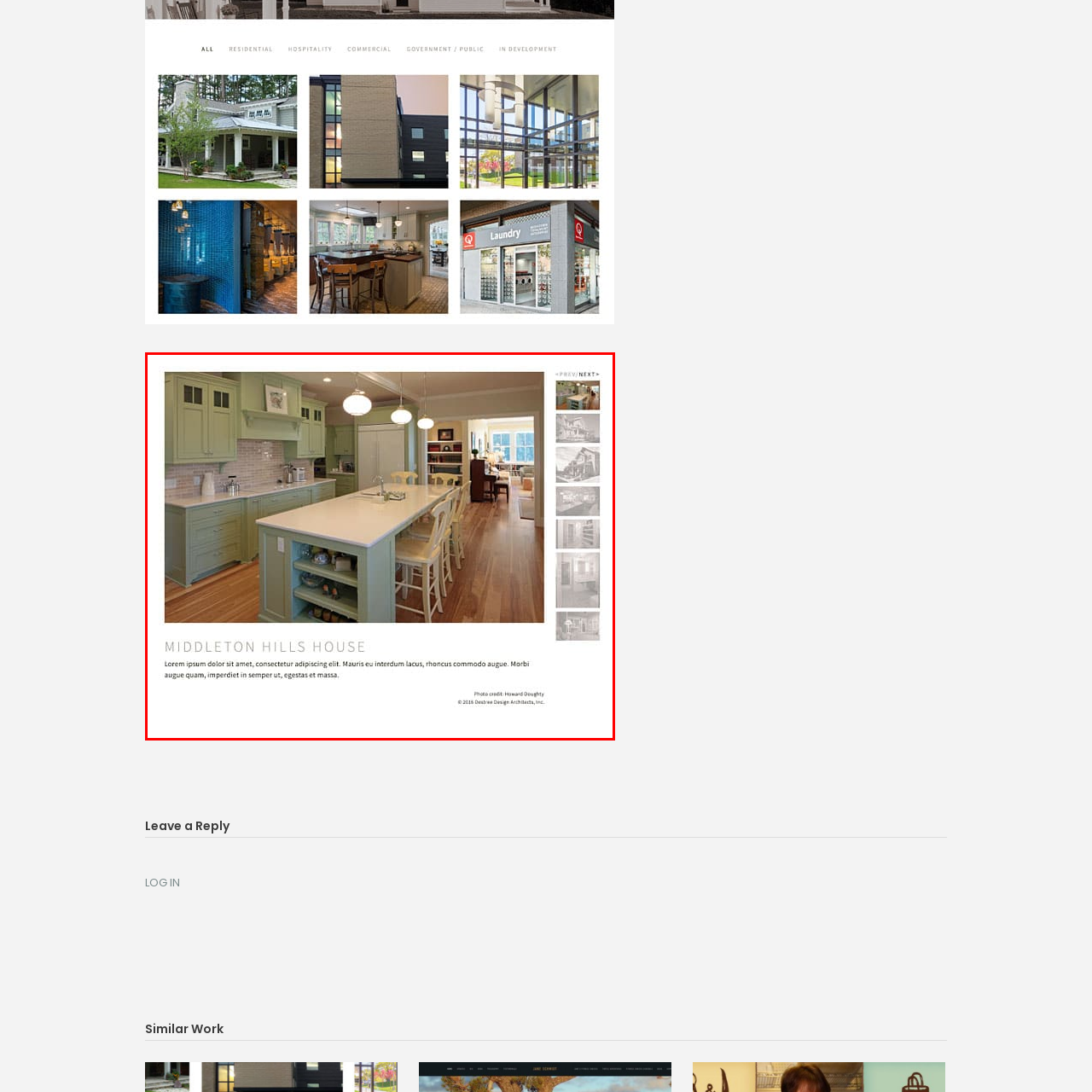Focus on the area marked by the red boundary, What is above the island in the kitchen? Answer concisely with a single word or phrase.

Elegant pendant lights